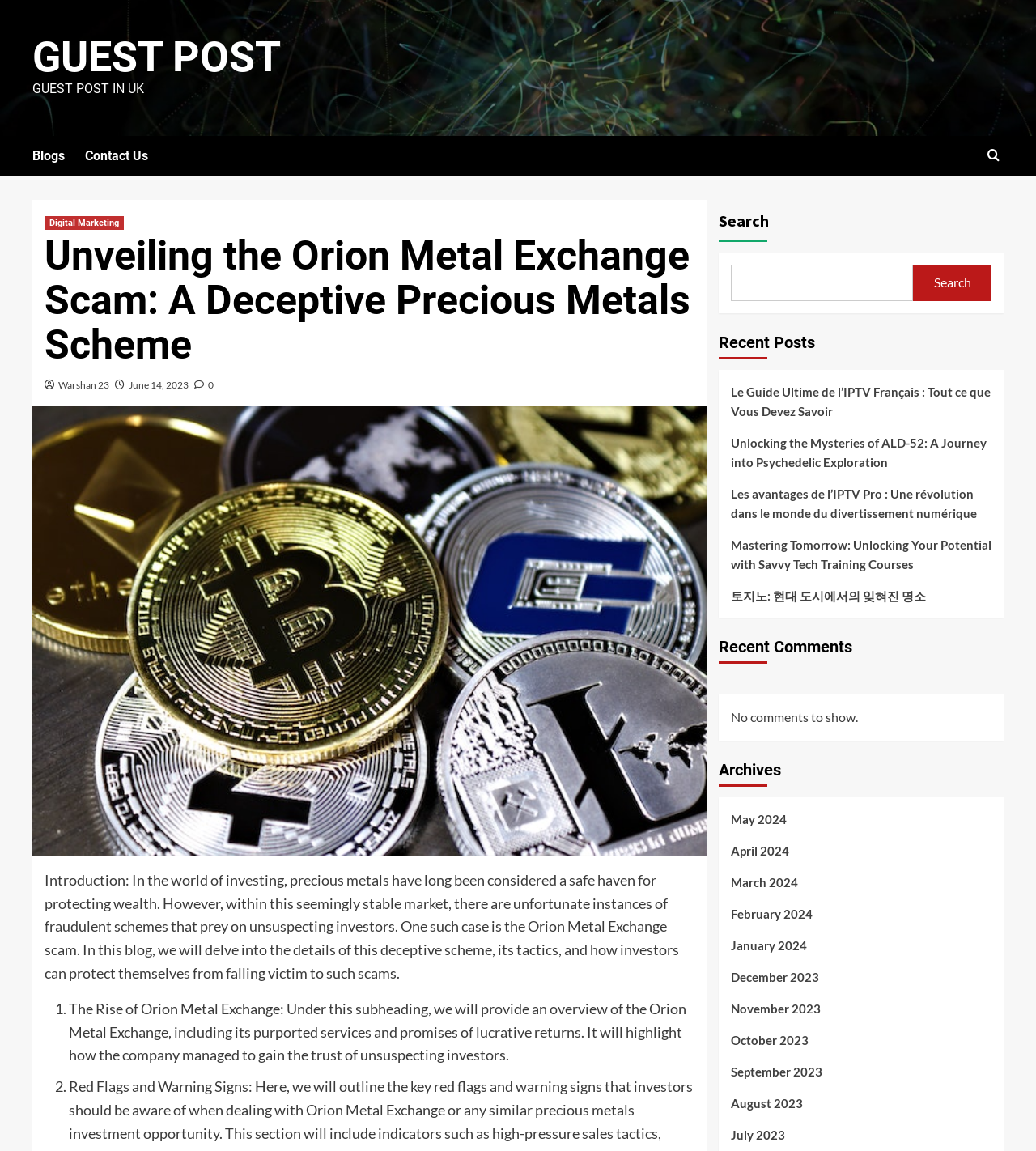Locate the bounding box coordinates of the area that needs to be clicked to fulfill the following instruction: "Explore the 'Archives' section". The coordinates should be in the format of four float numbers between 0 and 1, namely [left, top, right, bottom].

[0.693, 0.658, 0.754, 0.684]